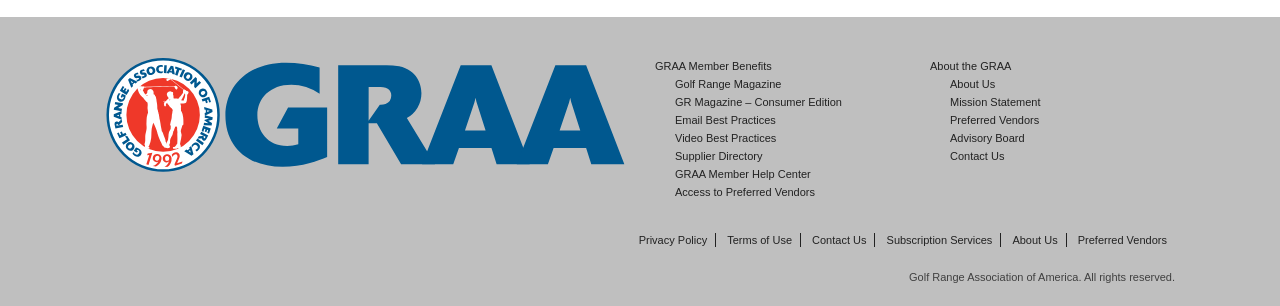What is the 'GRAA Member Help Center' for?
Using the picture, provide a one-word or short phrase answer.

To help GRAA members